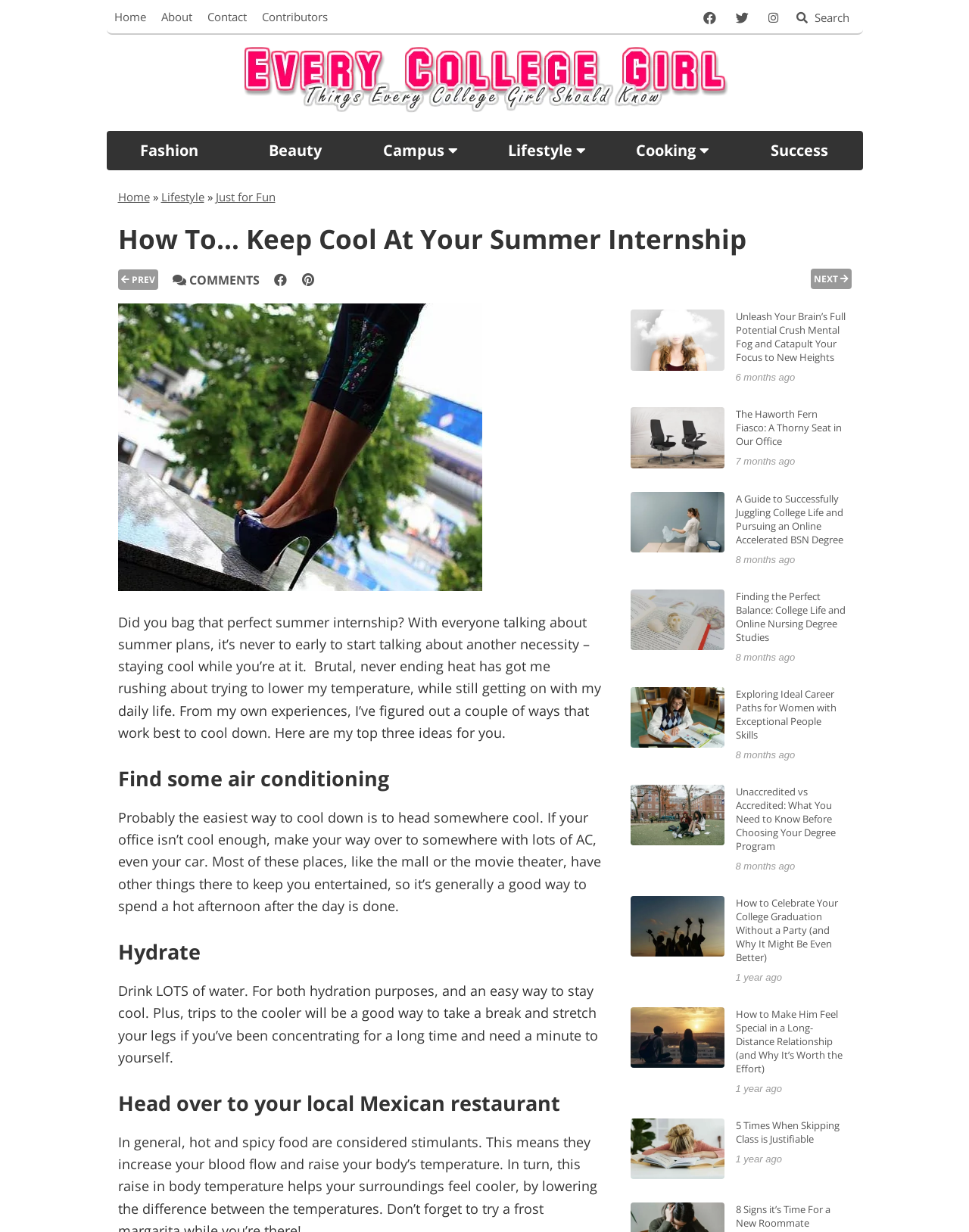Summarize the webpage with a detailed and informative caption.

This webpage is about a blog post titled "How To… Keep Cool At Your Summer Internship" on a website called "Every College Girl". The top section of the page features a navigation menu with links to "Home", "About", "Contact", and "Contributors". There are also social media links and a search bar on the top right corner.

Below the navigation menu, there is a large header with the title of the blog post, accompanied by a link to the same title. On the left side of the header, there are links to "PREV" and "COMMENTS" with icons. On the right side, there are links to "NEXT" with an icon and a few social media sharing links.

The main content of the blog post is divided into three sections with headings: "Find some air conditioning", "Hydrate", and "Head over to your local Mexican restaurant". Each section has a brief paragraph of text describing ways to stay cool during the summer internship.

On the right side of the page, there is a section with a heading "Every College Girl" and a logo image. Below this section, there are several links to other blog posts with images, each with a title and a timestamp indicating when the post was published.

At the bottom of the page, there is a section with a large image and a link to another blog post.